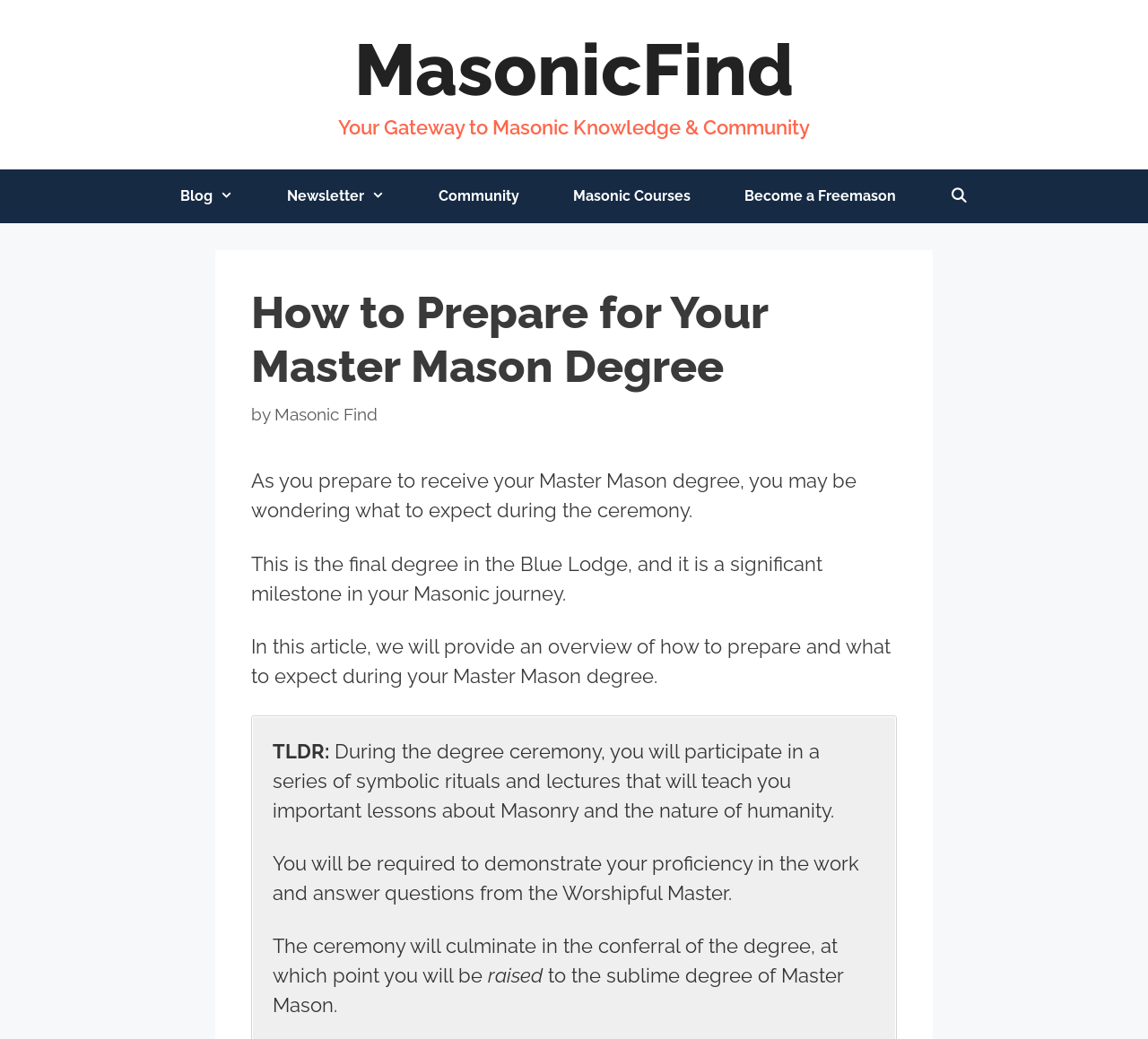Describe every aspect of the webpage comprehensively.

The webpage is an article titled "How to Prepare for Your Master Mason Degree". At the top, there is a banner with a link to "MasonicFind" and a static text "Your Gateway to Masonic Knowledge & Community". Below the banner, there is a primary navigation menu with six links: "Blog", "Newsletter", "Community", "Masonic Courses", "Become a Freemason", and "Open Search Bar".

The main content of the article starts with a heading "How to Prepare for Your Master Mason Degree" followed by the author's name "Masonic Find". The article is divided into several paragraphs, which provide an overview of how to prepare and what to expect during the Master Mason degree ceremony. The text explains that the ceremony is a significant milestone in one's Masonic journey and will involve participating in symbolic rituals and lectures.

There are five paragraphs in total, with the first paragraph introducing the topic, and the subsequent paragraphs providing more details about the ceremony. The fourth paragraph starts with "TLDR:" and summarizes the key points of the ceremony. The article concludes with a description of the conferral of the degree, where the individual will be "raised to the sublime degree of Master Mason".